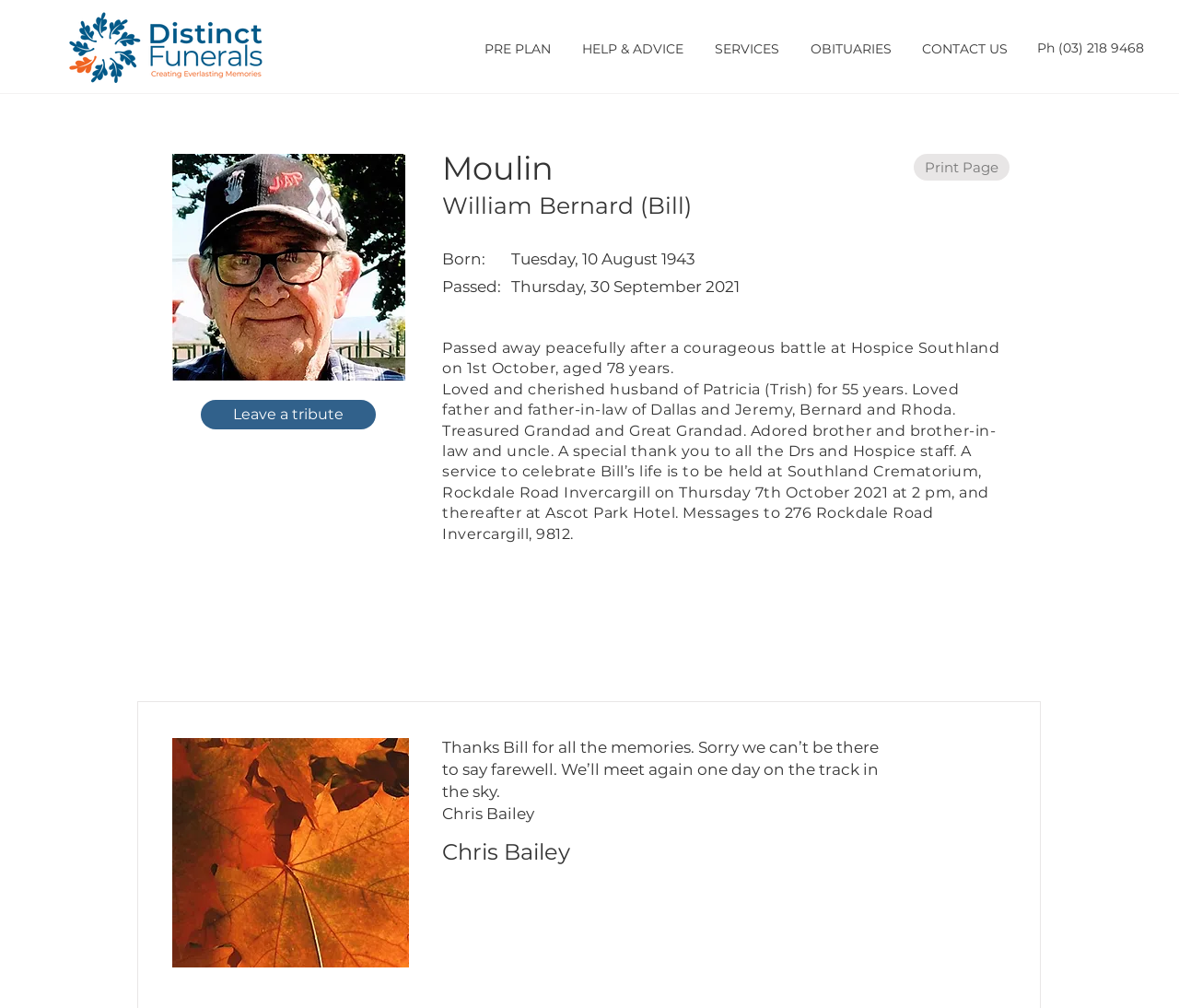Please determine the bounding box coordinates of the element to click on in order to accomplish the following task: "Call the phone number". Ensure the coordinates are four float numbers ranging from 0 to 1, i.e., [left, top, right, bottom].

[0.88, 0.03, 0.97, 0.067]